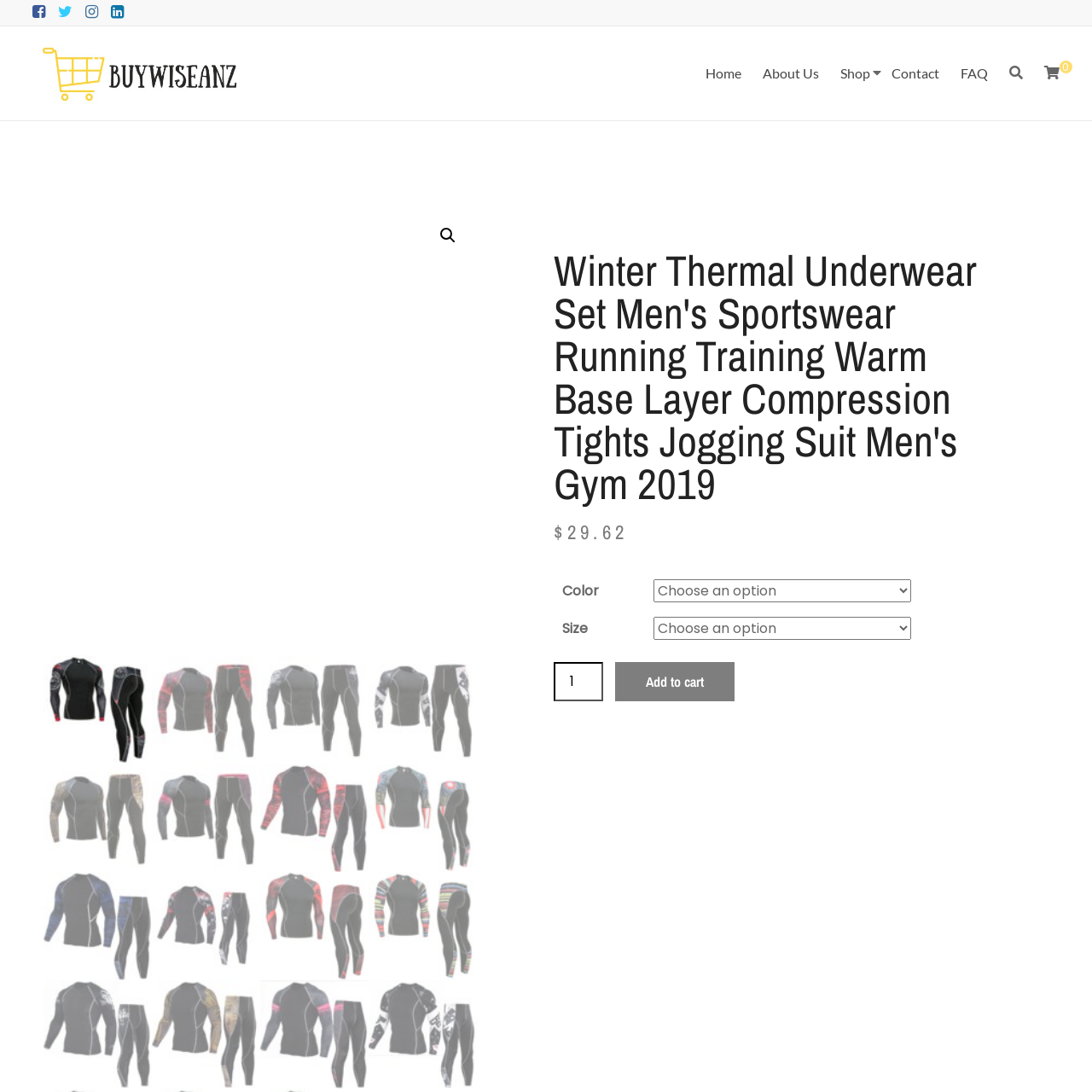Study the part of the image enclosed in the turquoise frame and answer the following question with detailed information derived from the image: 
What is the primary benefit of this underwear set?

The caption highlights that the underwear set provides warmth and comfort during cold weather activities, making it an ideal choice for sports enthusiasts and fitness enthusiasts who engage in outdoor activities during winter.